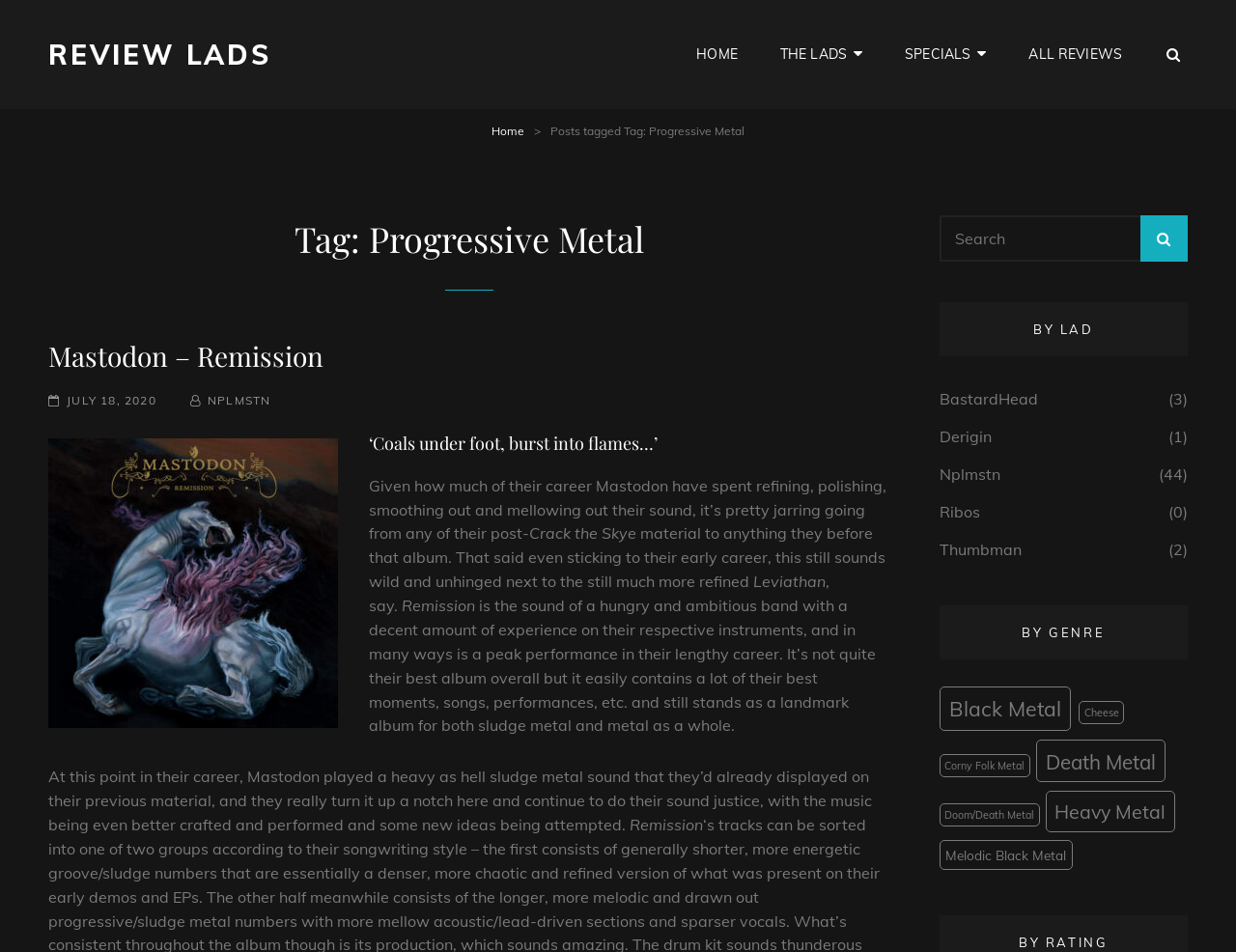Please identify the bounding box coordinates of where to click in order to follow the instruction: "Click the 'HOME' link".

[0.548, 0.014, 0.612, 0.099]